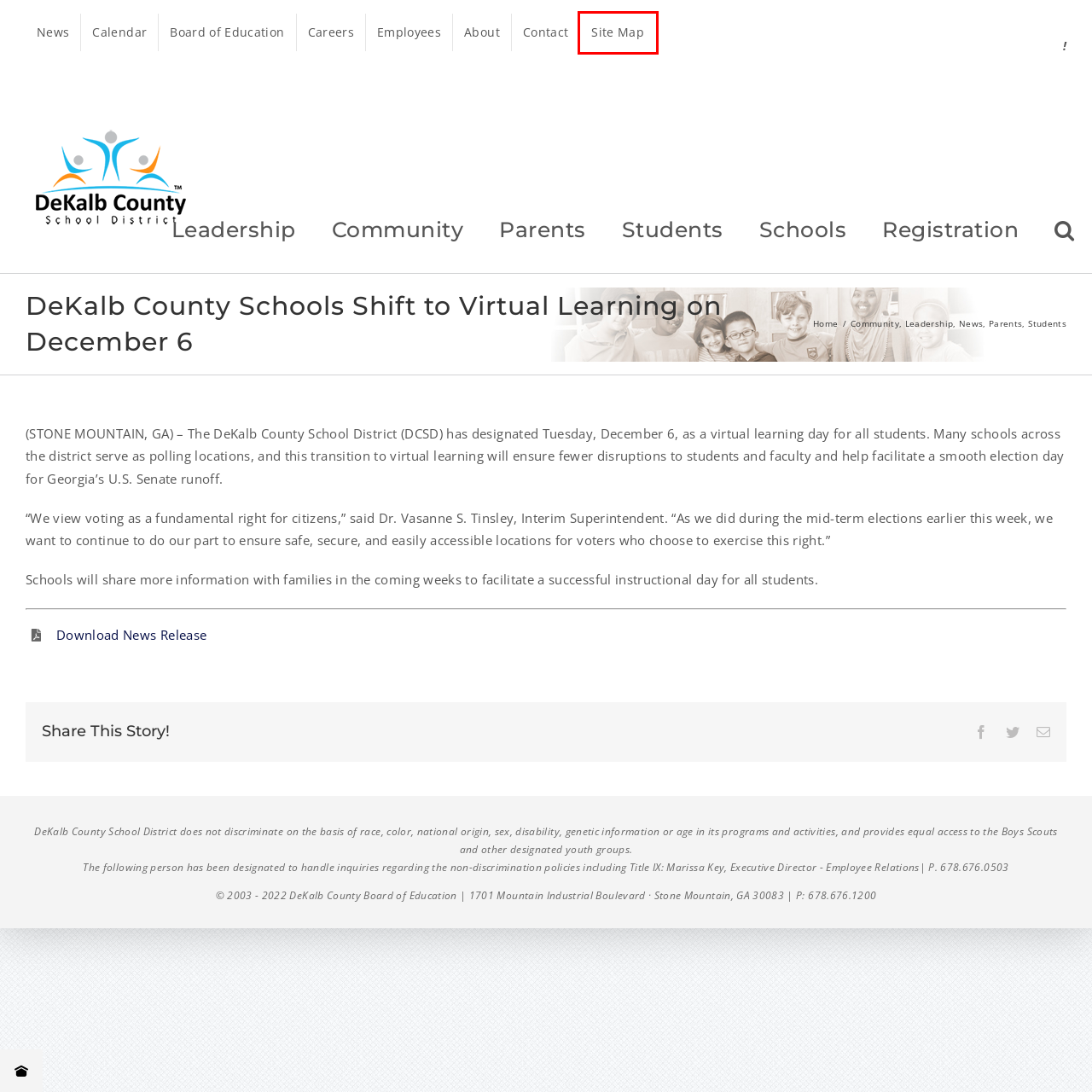A screenshot of a webpage is given, marked with a red bounding box around a UI element. Please select the most appropriate webpage description that fits the new page after clicking the highlighted element. Here are the candidates:
A. Calendar – DeKalb County School District
B. Registration – DeKalb County School District
C. Site Map – DeKalb County School District
D. Students – DeKalb County School District
E. Board of Education – DeKalb County School District
F. About DCSD – DeKalb County School District
G. Careers – DeKalb County School District
H. Redirecting

C